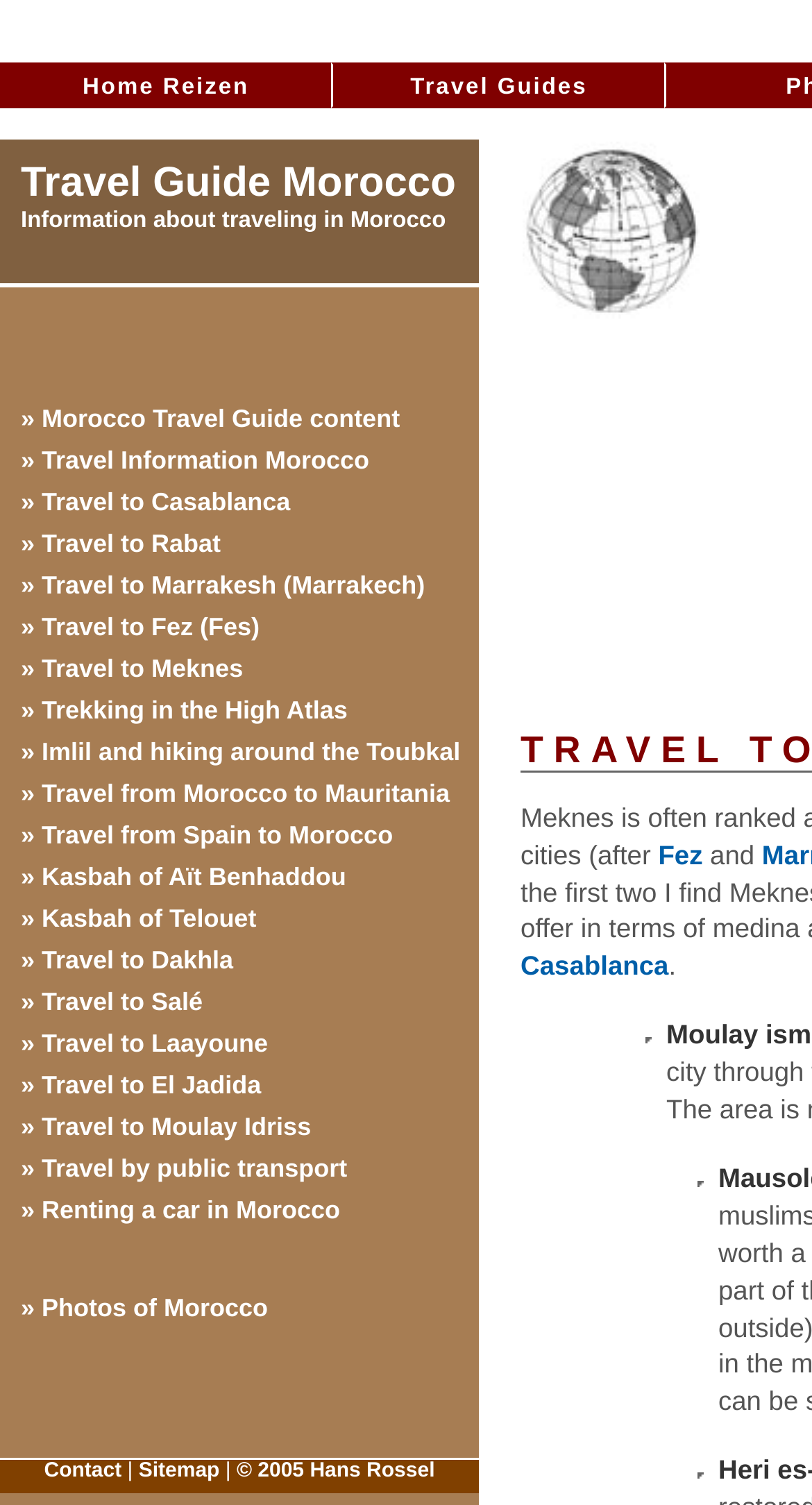Can you determine the bounding box coordinates of the area that needs to be clicked to fulfill the following instruction: "View Photos of Morocco"?

[0.0, 0.855, 0.59, 0.883]